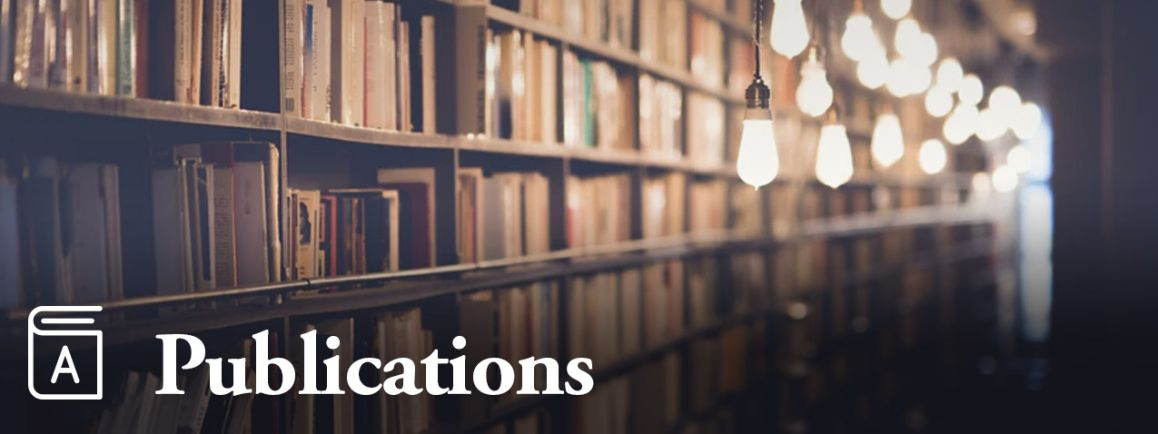Provide a thorough description of the image, including all visible elements.

The image showcases a serene library scene, filled with neatly arranged books against a softly lit backdrop. It features the word "Publications" prominently in an elegant font, accompanied by a symbolic icon of an open book, emphasizing a focus on literature and scholarly works. The dim, warm lighting provided by hanging bulbs enhances the inviting ambiance, suggesting a space rich with knowledge and resources. This visually appealing setting captures the essence of literature and academic inquiry, aligning perfectly with the context of publications and written works.